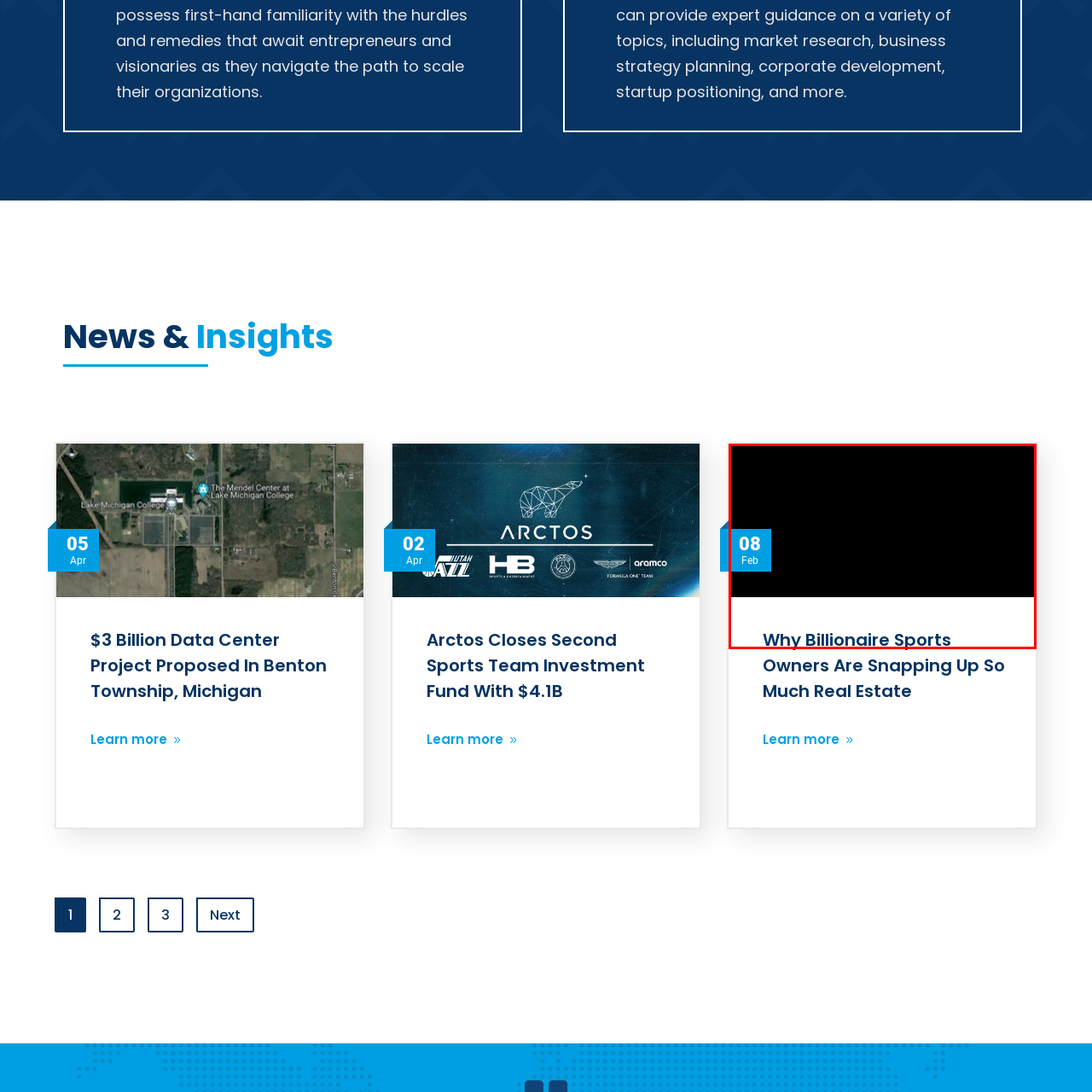What is the color of the background?
Focus on the image inside the red bounding box and offer a thorough and detailed answer to the question.

The caption describes the background of the header as a 'vibrant blue background', which suggests a bright and eye-catching color. This color is likely used to grab the reader's attention and create a visually appealing design.